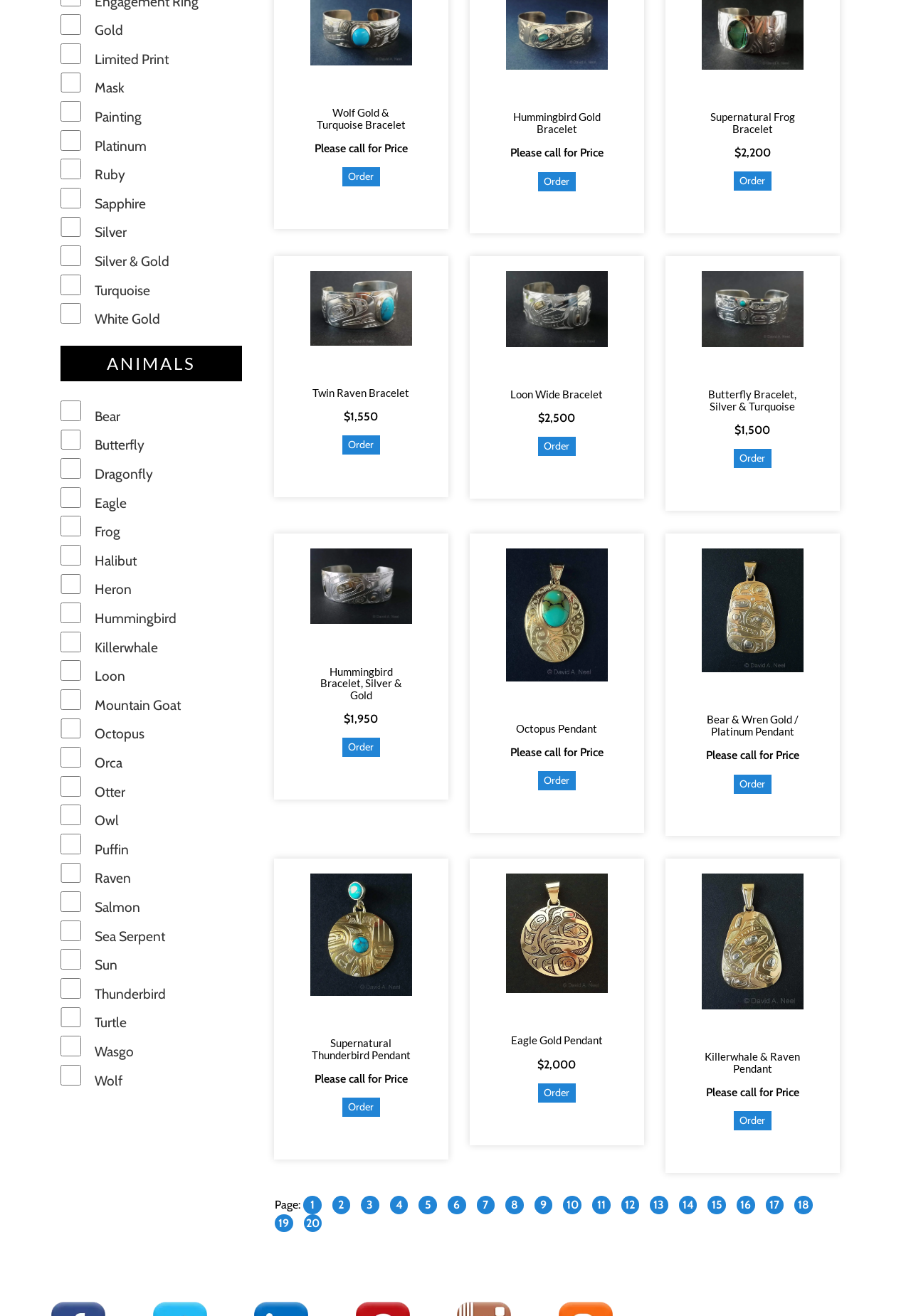Determine the bounding box for the described UI element: "parent_node: Salmon name="chkAnimal" value="10"".

[0.066, 0.677, 0.089, 0.692]